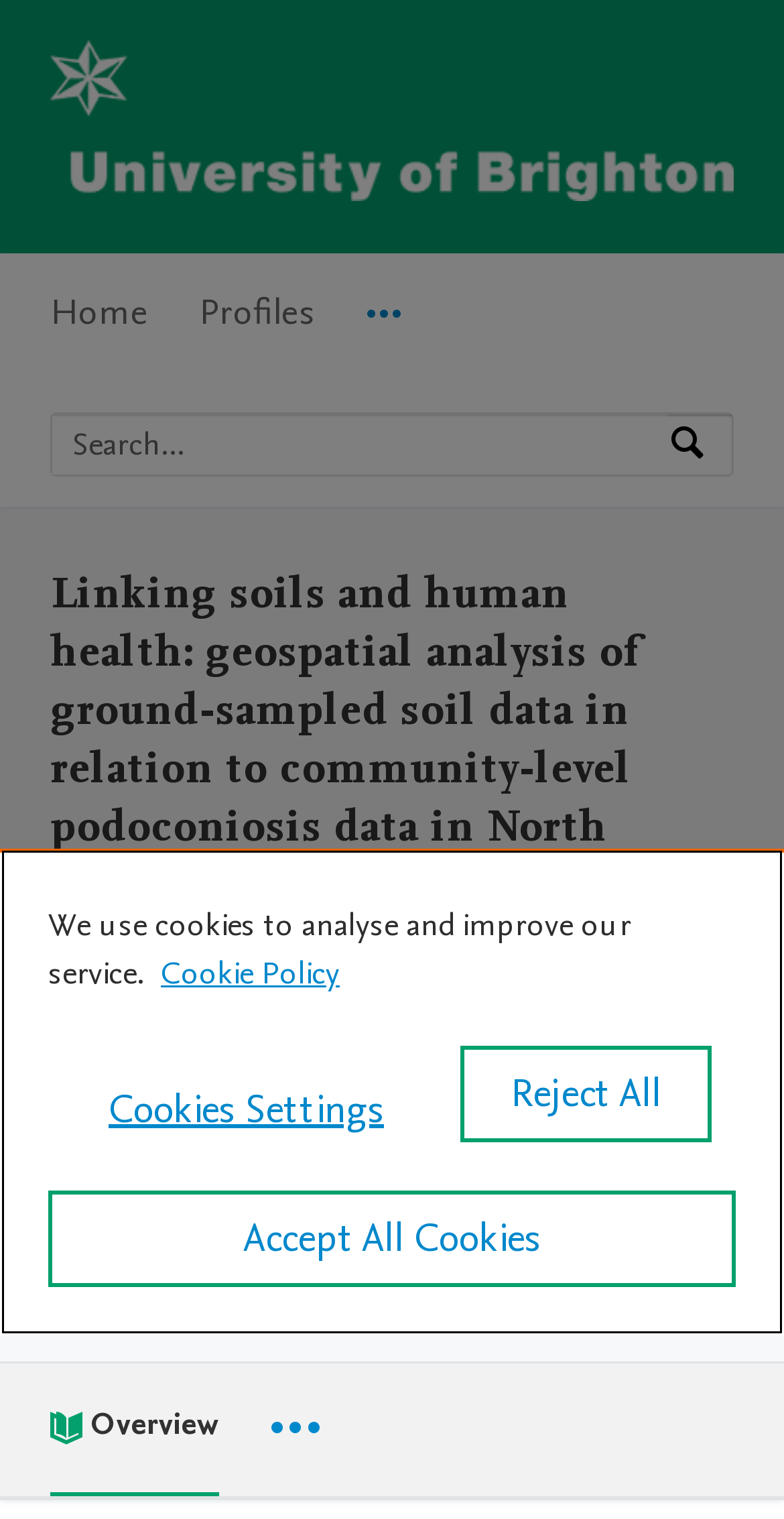Based on the image, please respond to the question with as much detail as possible:
What is the name of the university?

I found the answer by looking at the top-left corner of the webpage, where the university's logo and name are displayed.